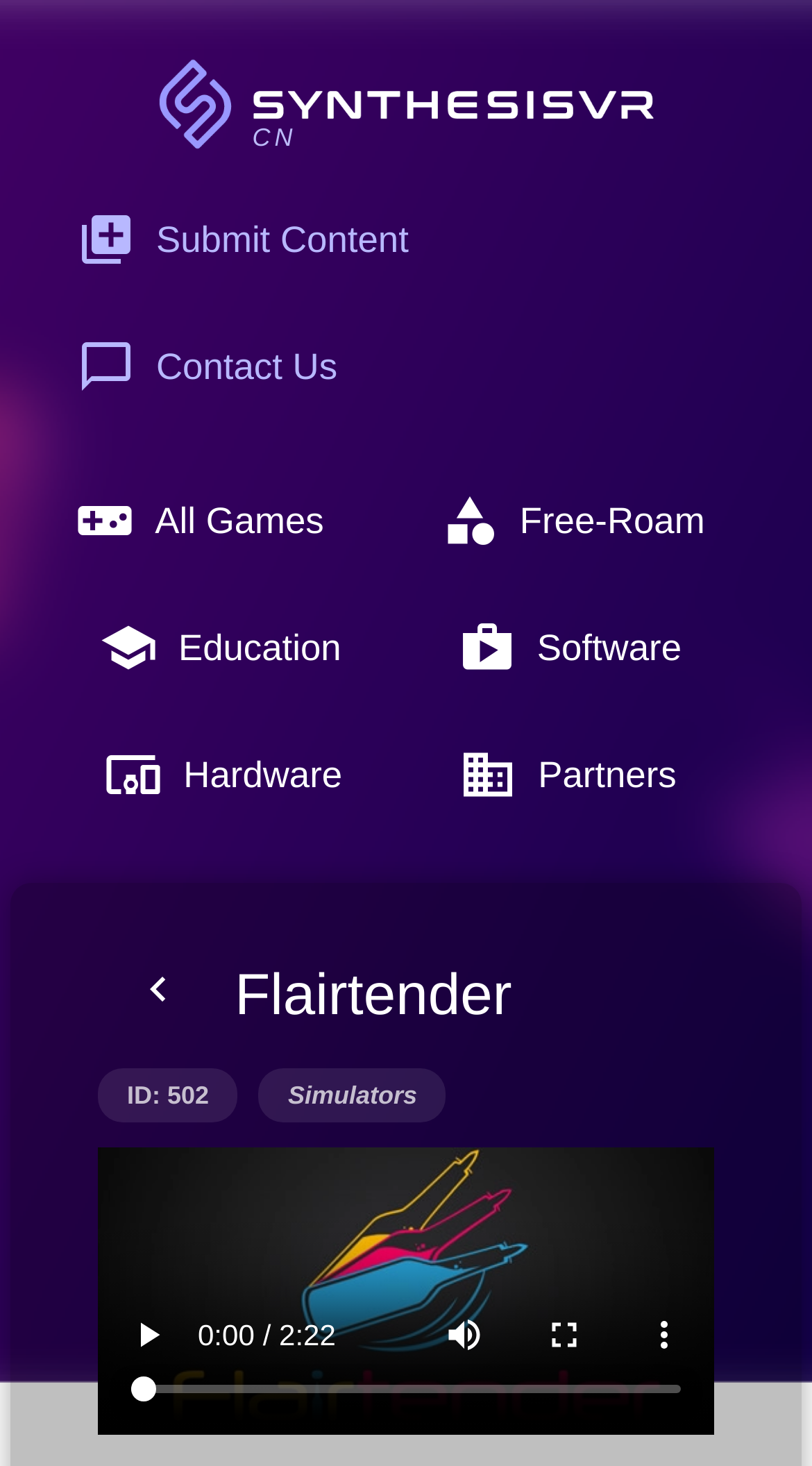Find the bounding box coordinates of the element you need to click on to perform this action: 'View all games'. The coordinates should be represented by four float values between 0 and 1, in the format [left, top, right, bottom].

[0.05, 0.317, 0.43, 0.393]